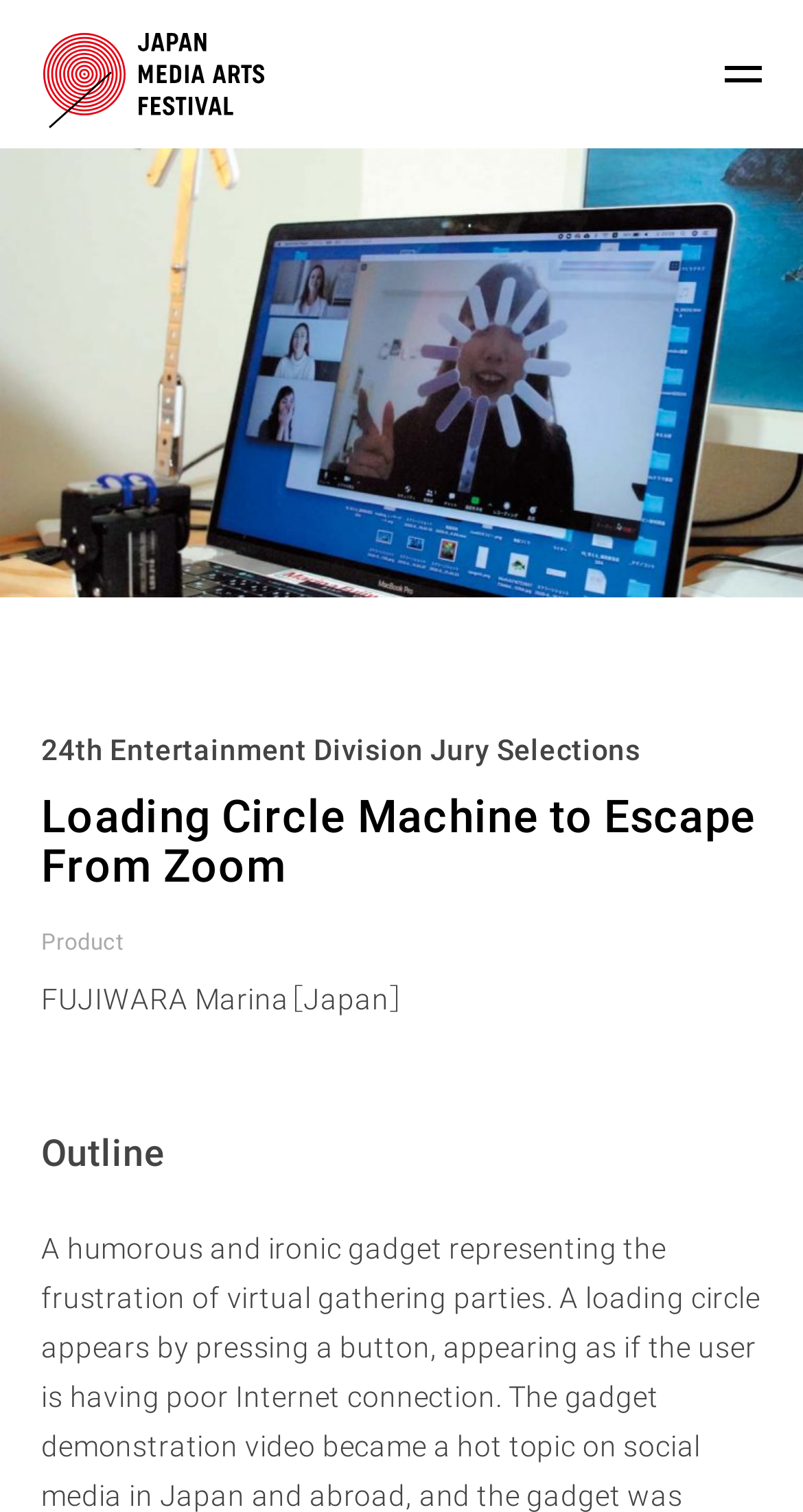Answer the following query with a single word or phrase:
How many navigation links are present?

9